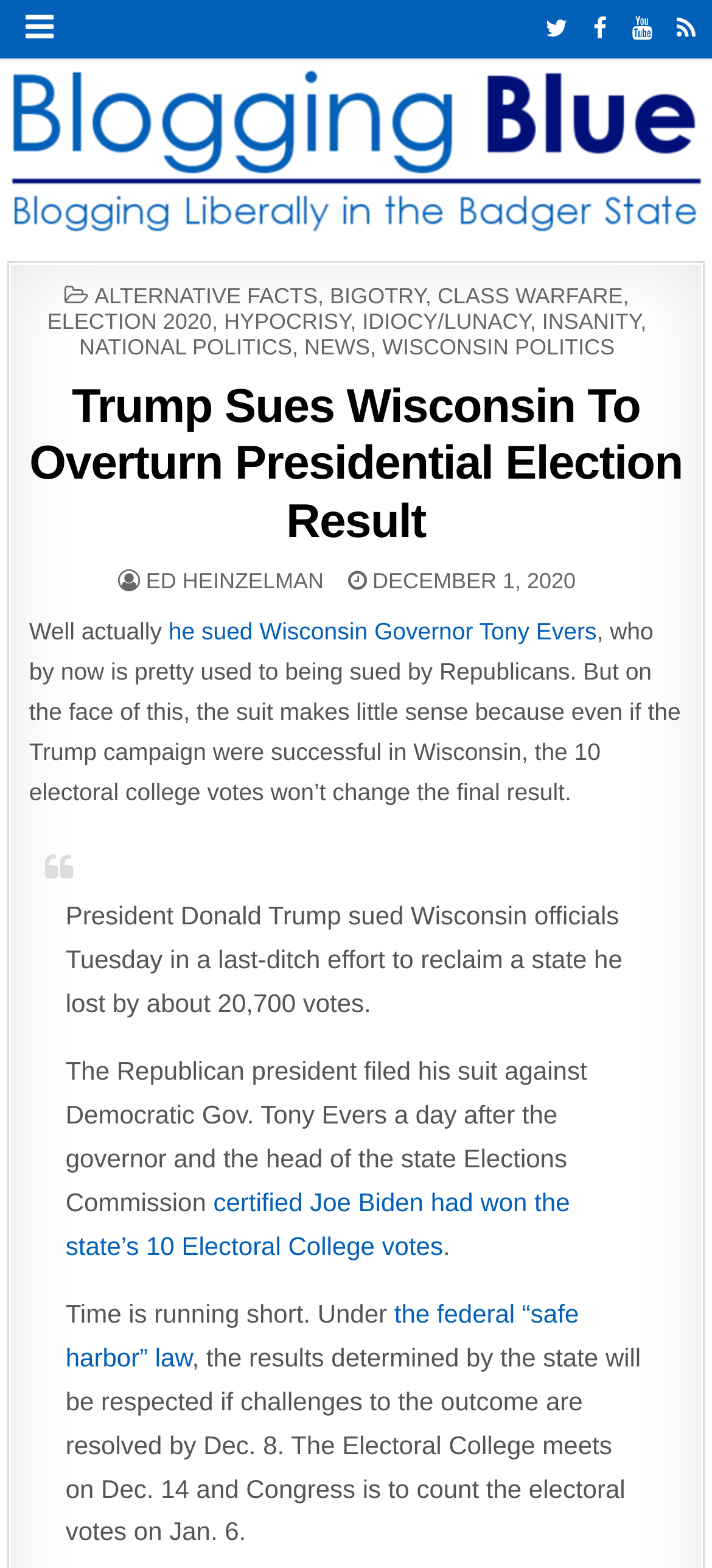What is the deadline for resolving challenges to the election outcome?
Give a single word or phrase as your answer by examining the image.

Dec. 8